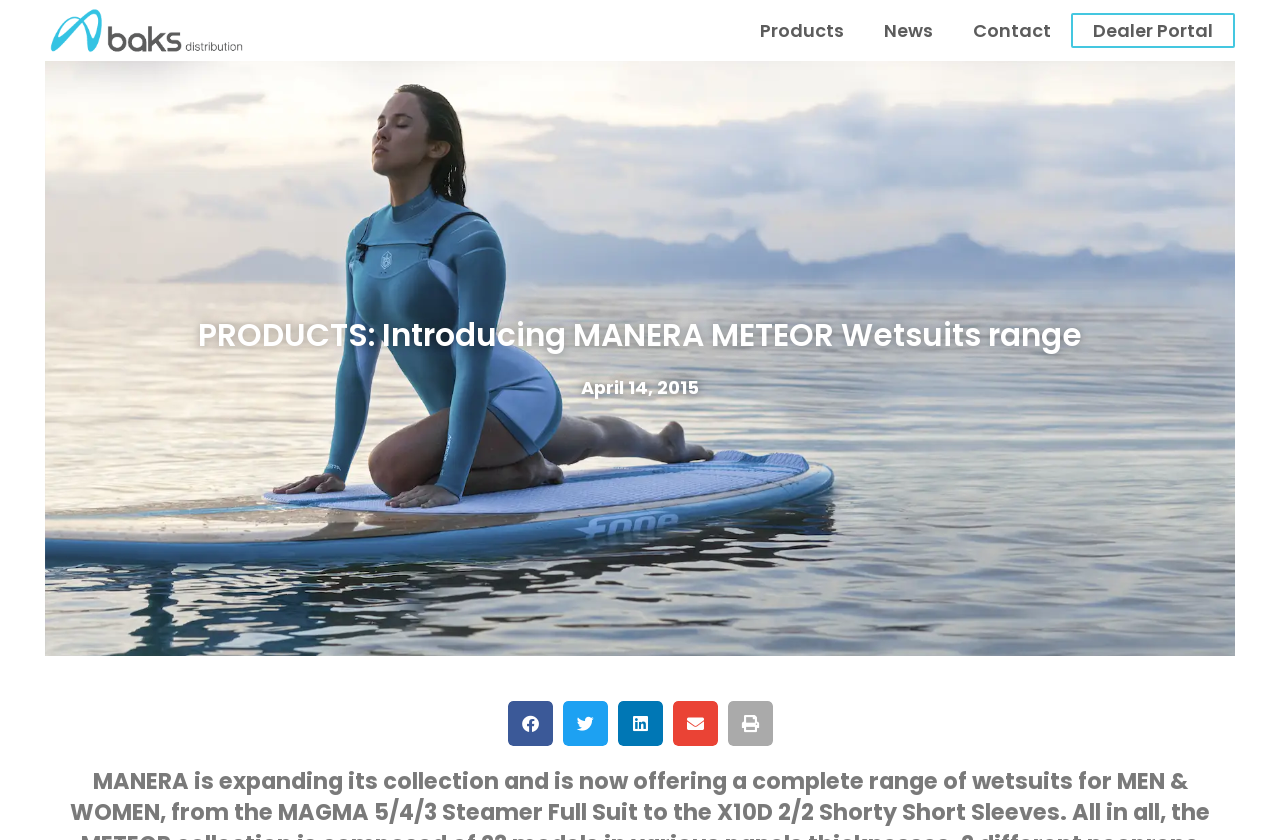Please specify the bounding box coordinates for the clickable region that will help you carry out the instruction: "Search for a thought by date".

None